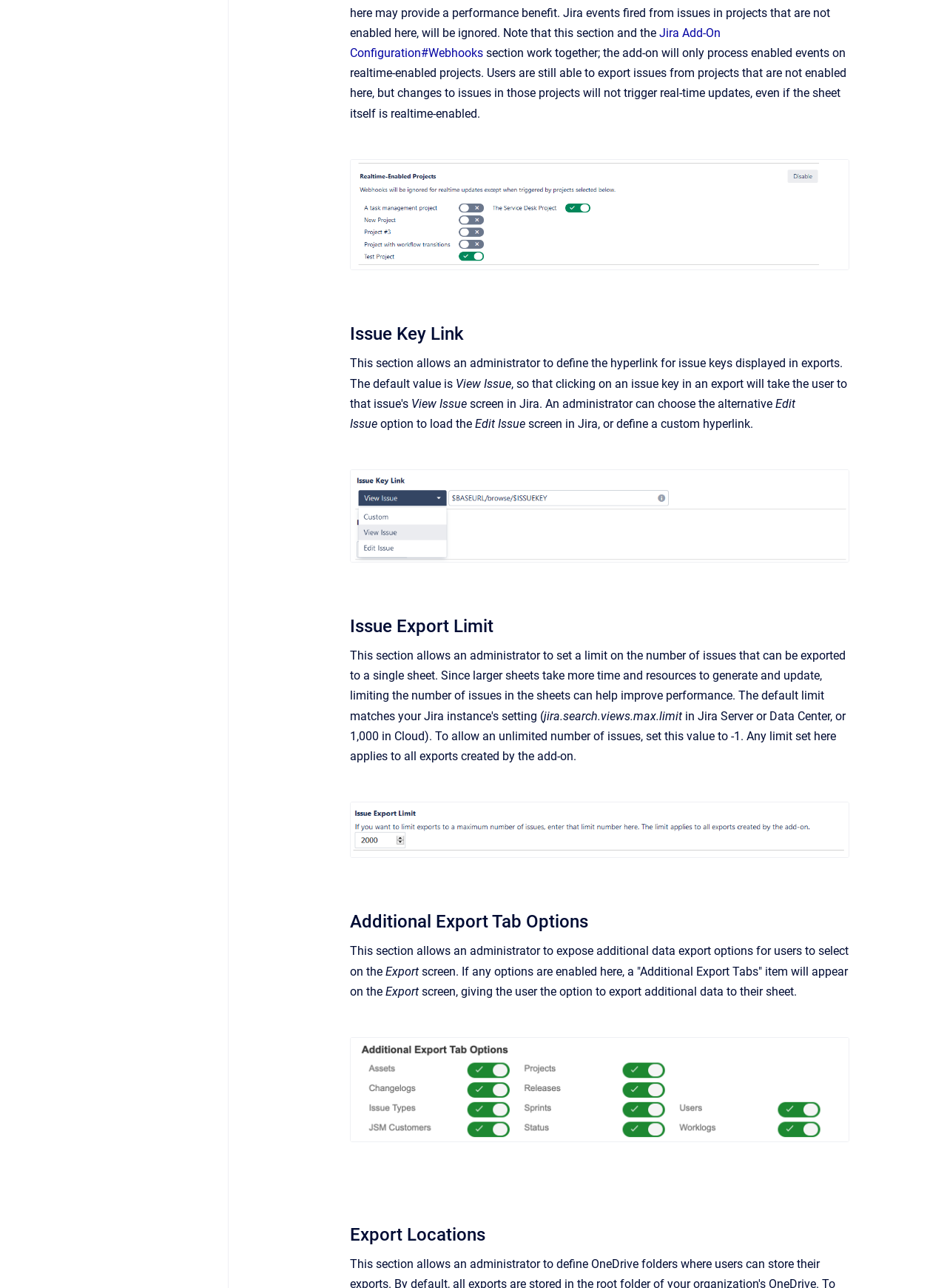Please find and report the bounding box coordinates of the element to click in order to perform the following action: "Open the image in full screen". The coordinates should be expressed as four float numbers between 0 and 1, in the format [left, top, right, bottom].

[0.875, 0.126, 0.894, 0.14]